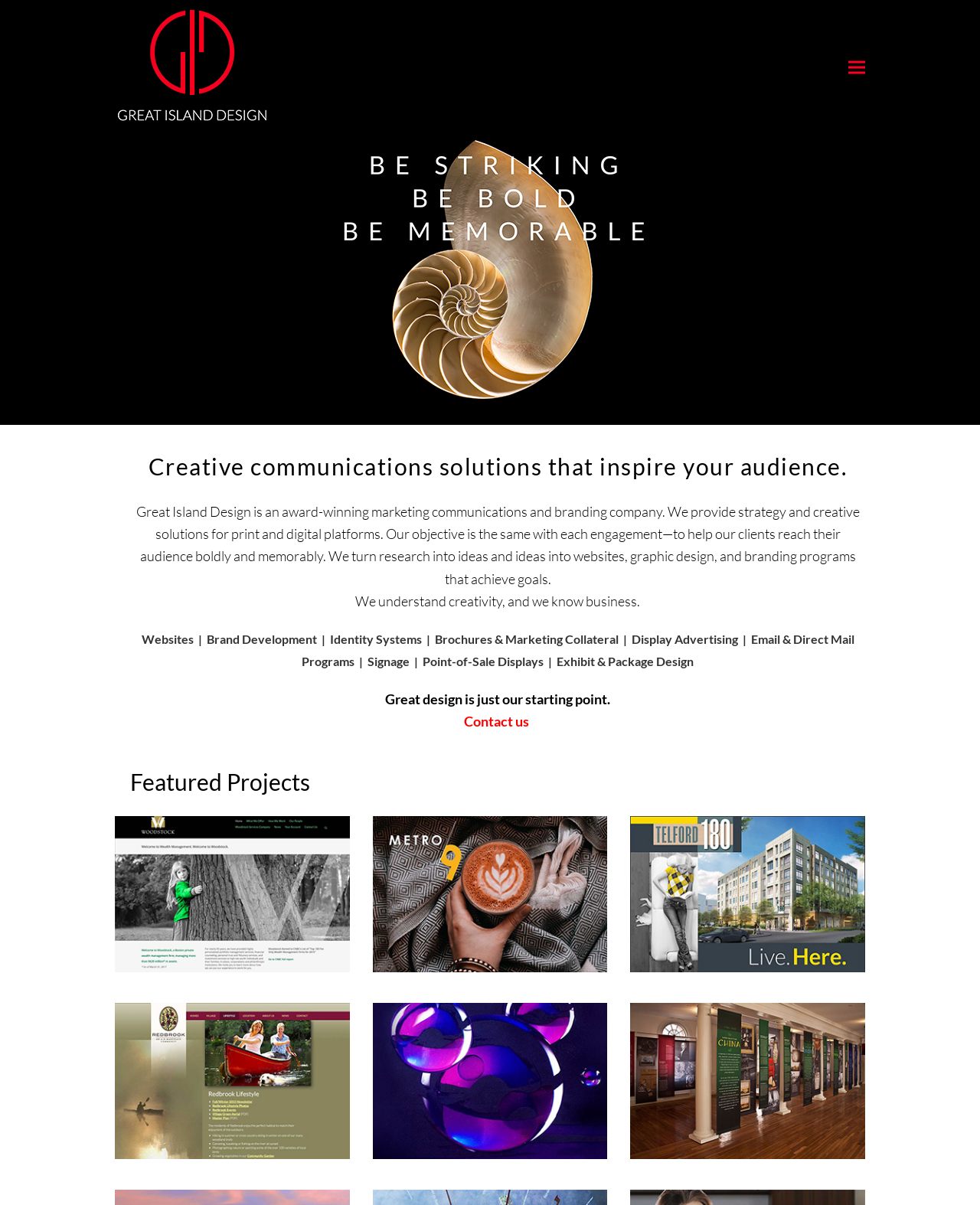What services does the company provide?
Please answer the question as detailed as possible based on the image.

The services provided by the company are obtained from the links 'Websites', 'Brand Development', 'Identity Systems', and other links in the middle section of the webpage, which indicate the company's areas of expertise.